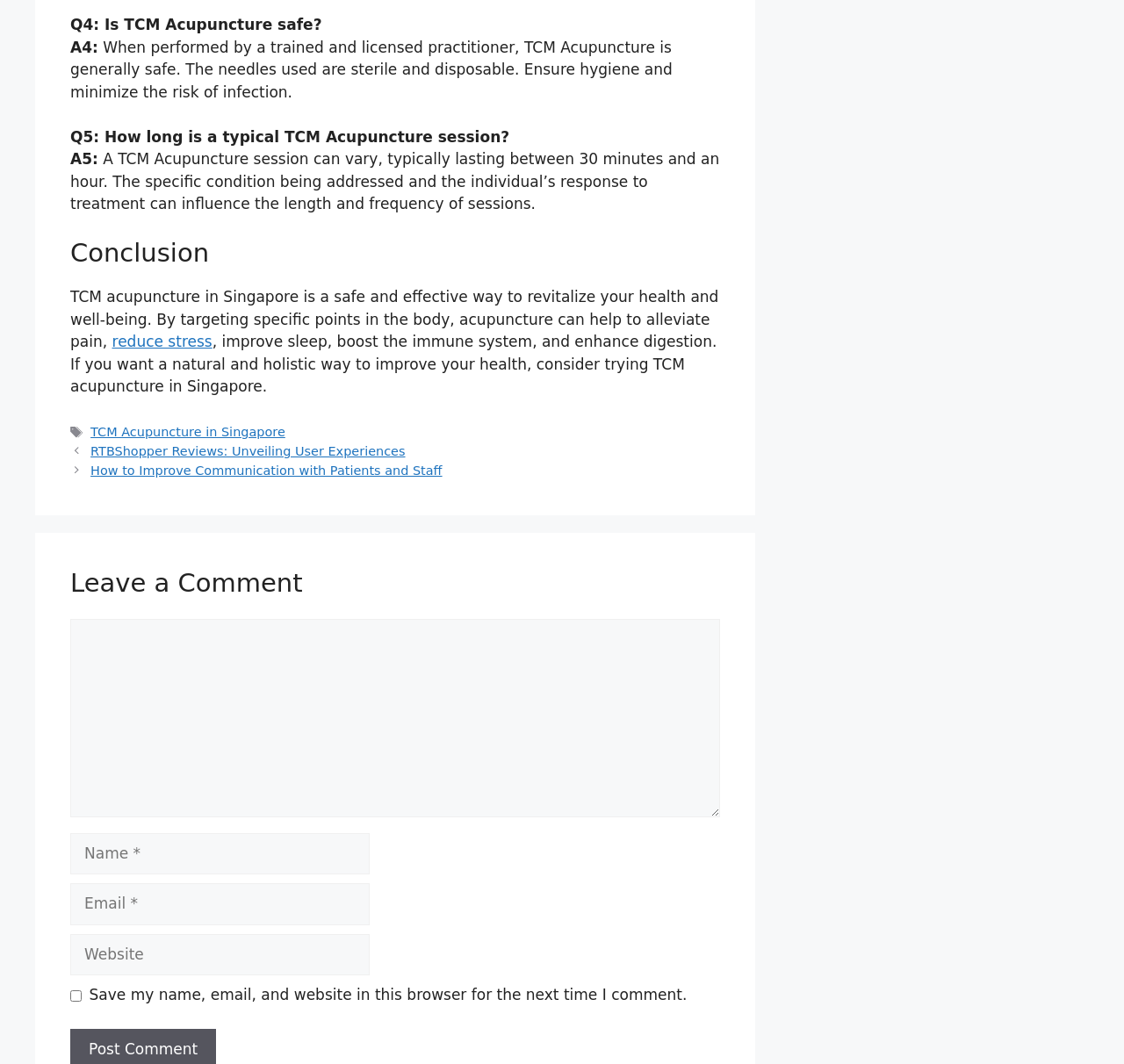Pinpoint the bounding box coordinates of the clickable area needed to execute the instruction: "Leave a comment". The coordinates should be specified as four float numbers between 0 and 1, i.e., [left, top, right, bottom].

[0.062, 0.582, 0.641, 0.768]